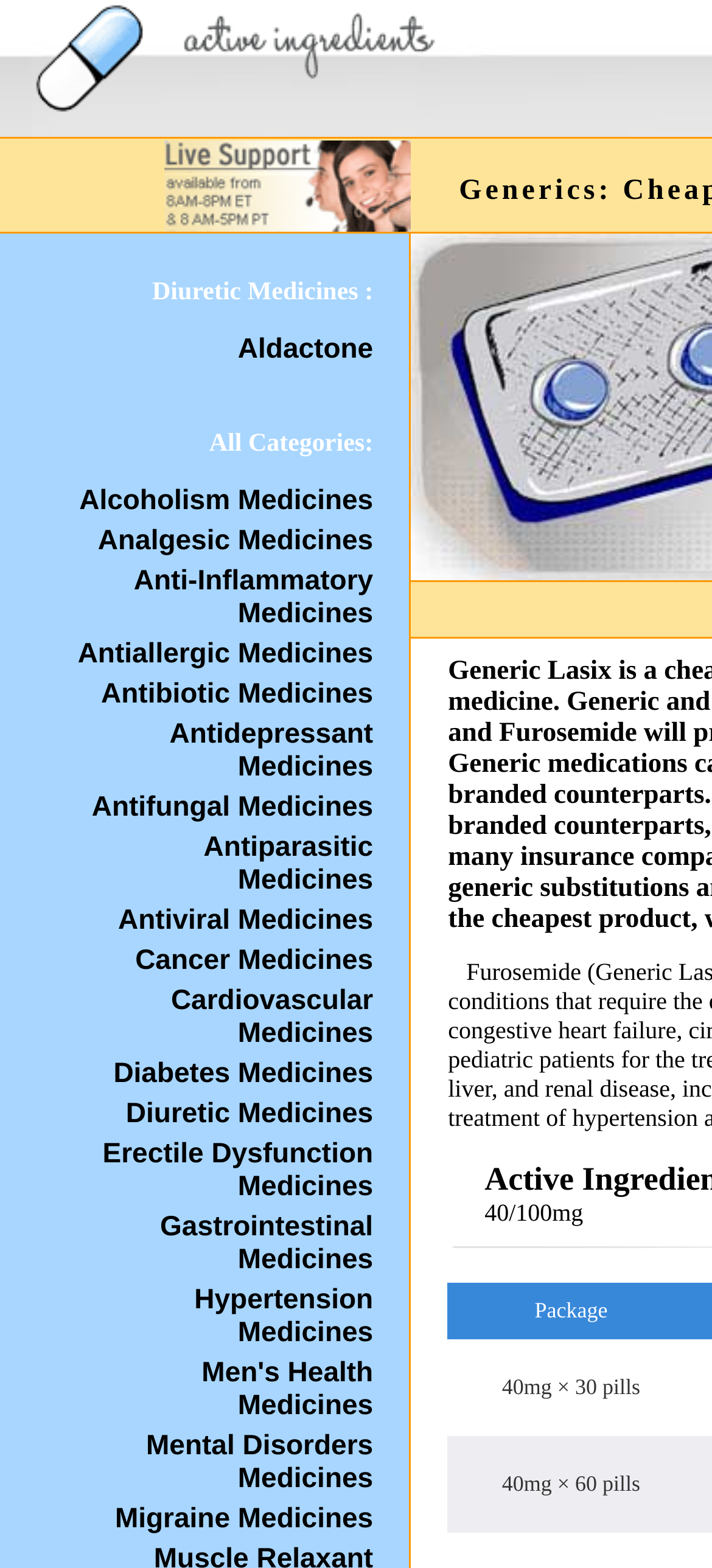Explain the webpage in detail.

The webpage is about generic Lasix, a diuretic medicine, and its active ingredient Furosemide. At the top, there is a heading "Diuretic Medicines :" followed by a link to "Aldactone". Below this, there is another heading "All Categories:" with multiple links to various categories of medicines, including "Alcoholism Medicines", "Analgesic Medicines", "Anti-Inflammatory Medicines", and many others. These links are arranged in a vertical list, with each link positioned to the right of the previous one.

On the right side of the page, there is a grid with three grid cells. The top grid cell has the label "Package". Below this, there are two more grid cells with options "40mg × 30 pills" and "40mg × 60 pills", respectively. These grid cells are positioned below each other, with the top one aligned with the top of the grid and the bottom one aligned with the bottom of the grid.